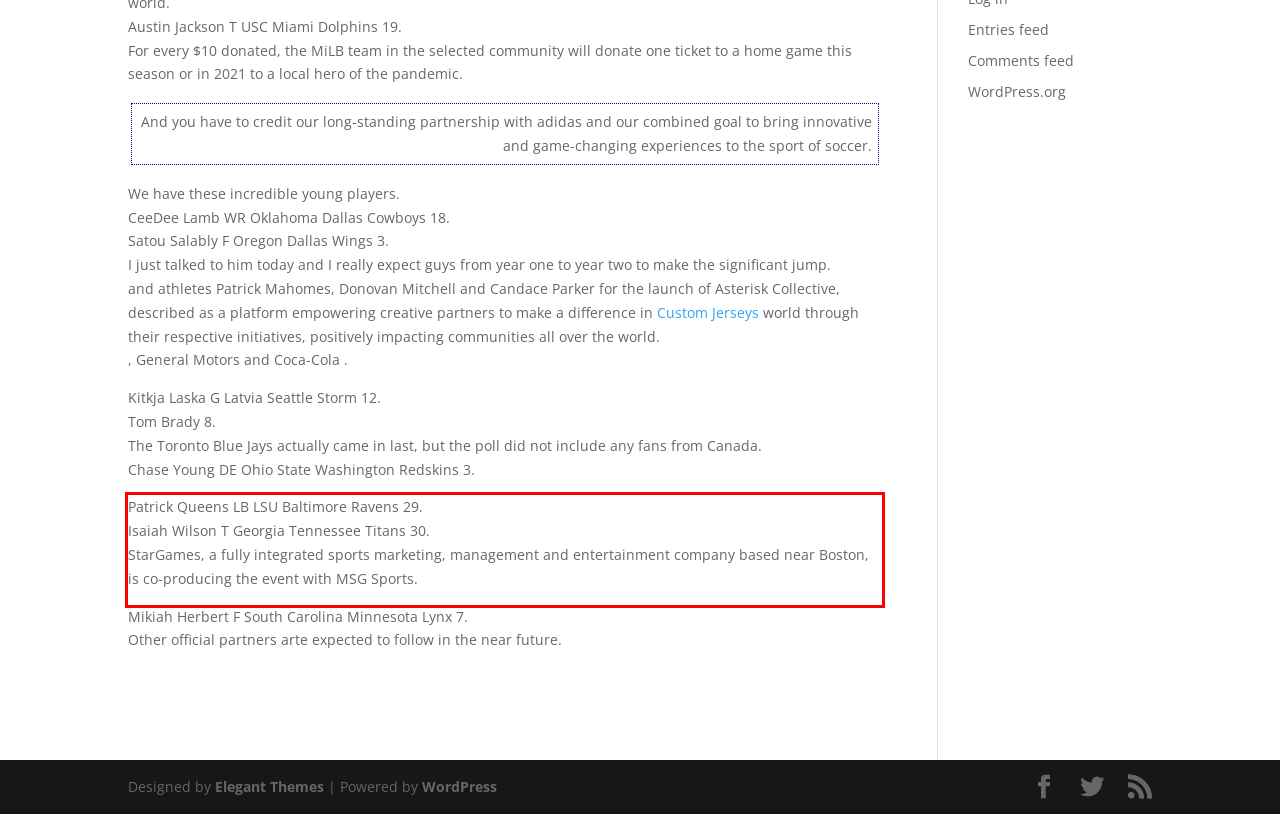With the given screenshot of a webpage, locate the red rectangle bounding box and extract the text content using OCR.

Patrick Queens LB LSU Baltimore Ravens 29. Isaiah Wilson T Georgia Tennessee Titans 30. StarGames, a fully integrated sports marketing, management and entertainment company based near Boston, is co-producing the event with MSG Sports.